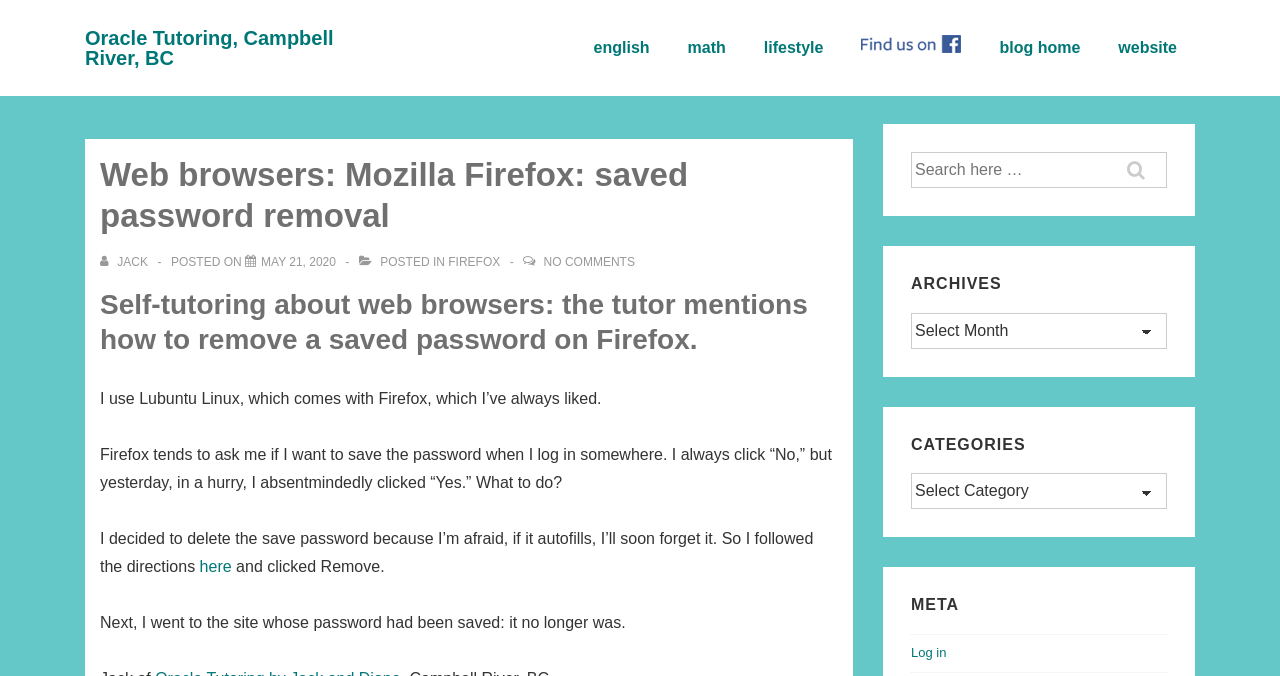Find the UI element described as: "Oracle Tutoring, Campbell River, BC" and predict its bounding box coordinates. Ensure the coordinates are four float numbers between 0 and 1, [left, top, right, bottom].

[0.066, 0.04, 0.261, 0.102]